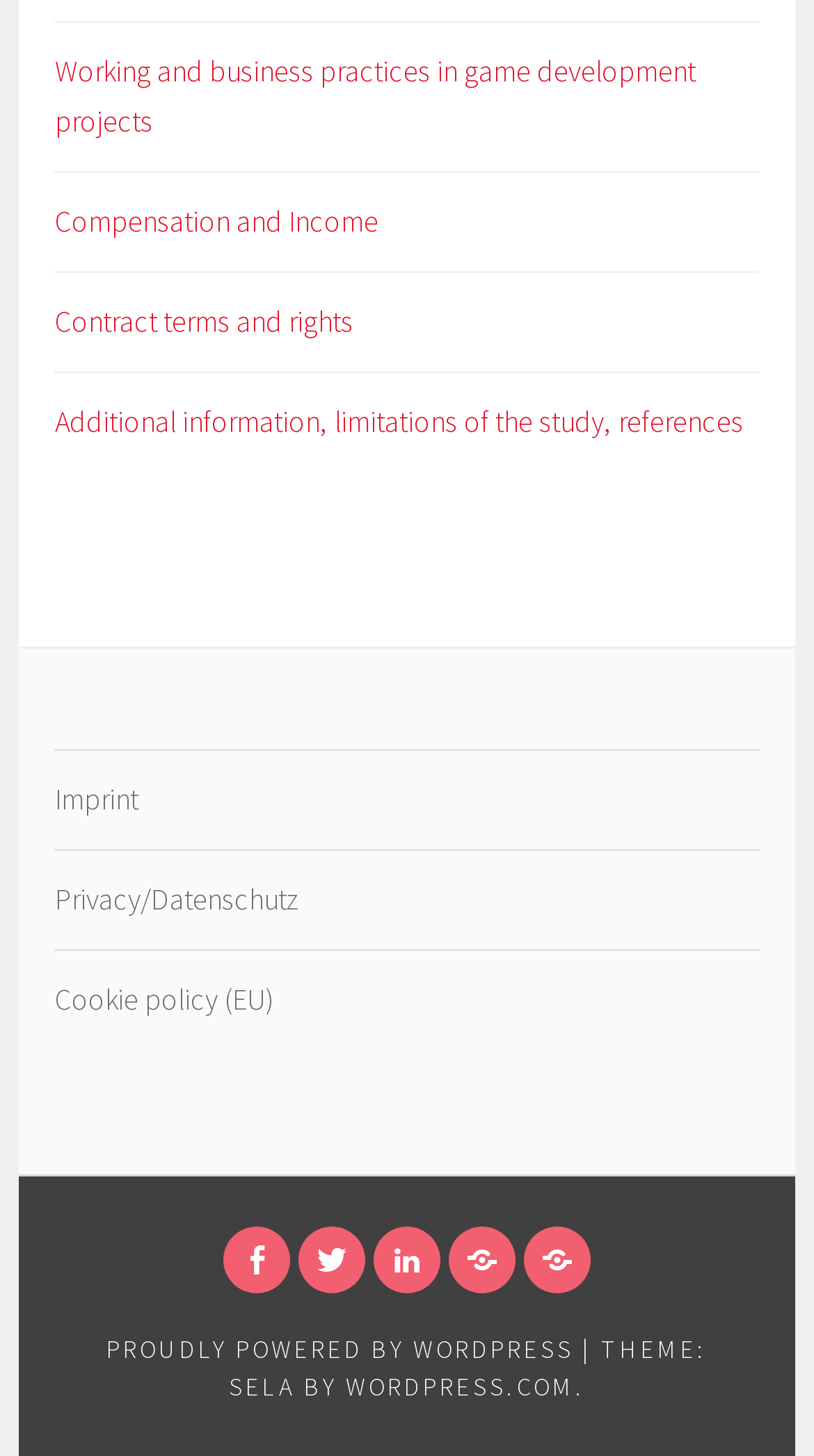Using the webpage screenshot and the element description Proudly powered by WordPress, determine the bounding box coordinates. Specify the coordinates in the format (top-left x, top-left y, bottom-right x, bottom-right y) with values ranging from 0 to 1.

[0.131, 0.915, 0.705, 0.936]